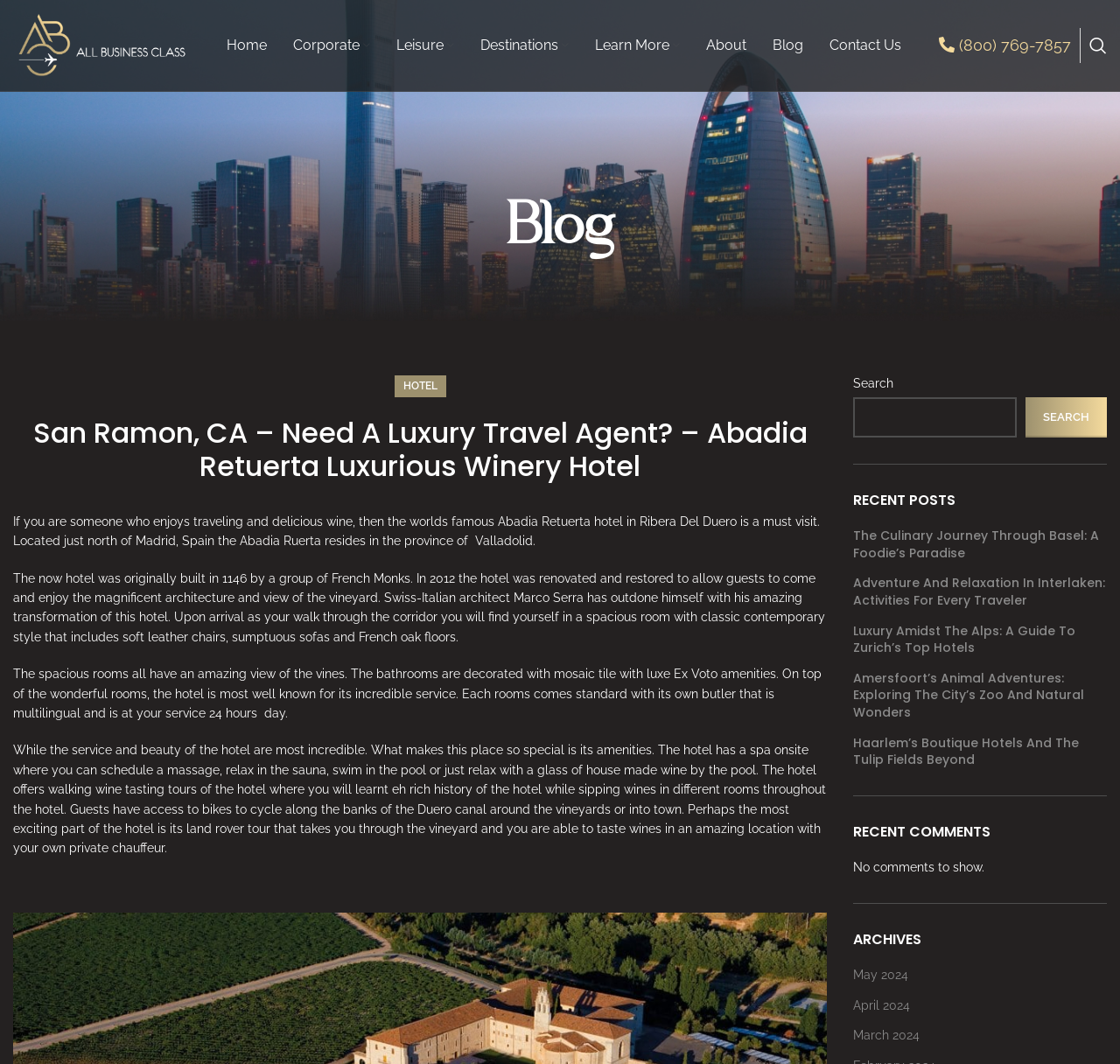Pinpoint the bounding box coordinates of the clickable area necessary to execute the following instruction: "Read the blog post 'The Culinary Journey Through Basel: A Foodie’s Paradise'". The coordinates should be given as four float numbers between 0 and 1, namely [left, top, right, bottom].

[0.762, 0.496, 0.988, 0.528]